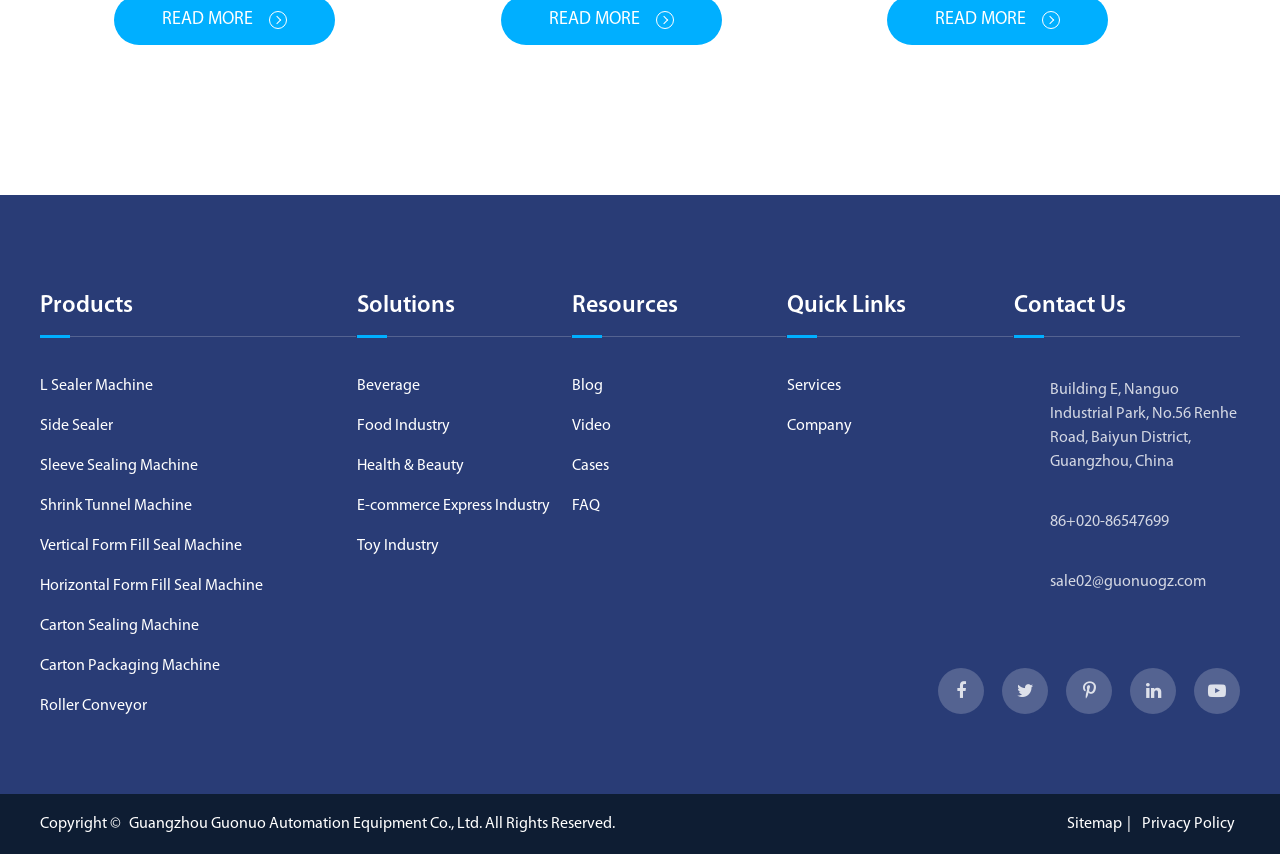Determine the bounding box coordinates of the section to be clicked to follow the instruction: "Go to the Four Paws in Heaven Home Page". The coordinates should be given as four float numbers between 0 and 1, formatted as [left, top, right, bottom].

None